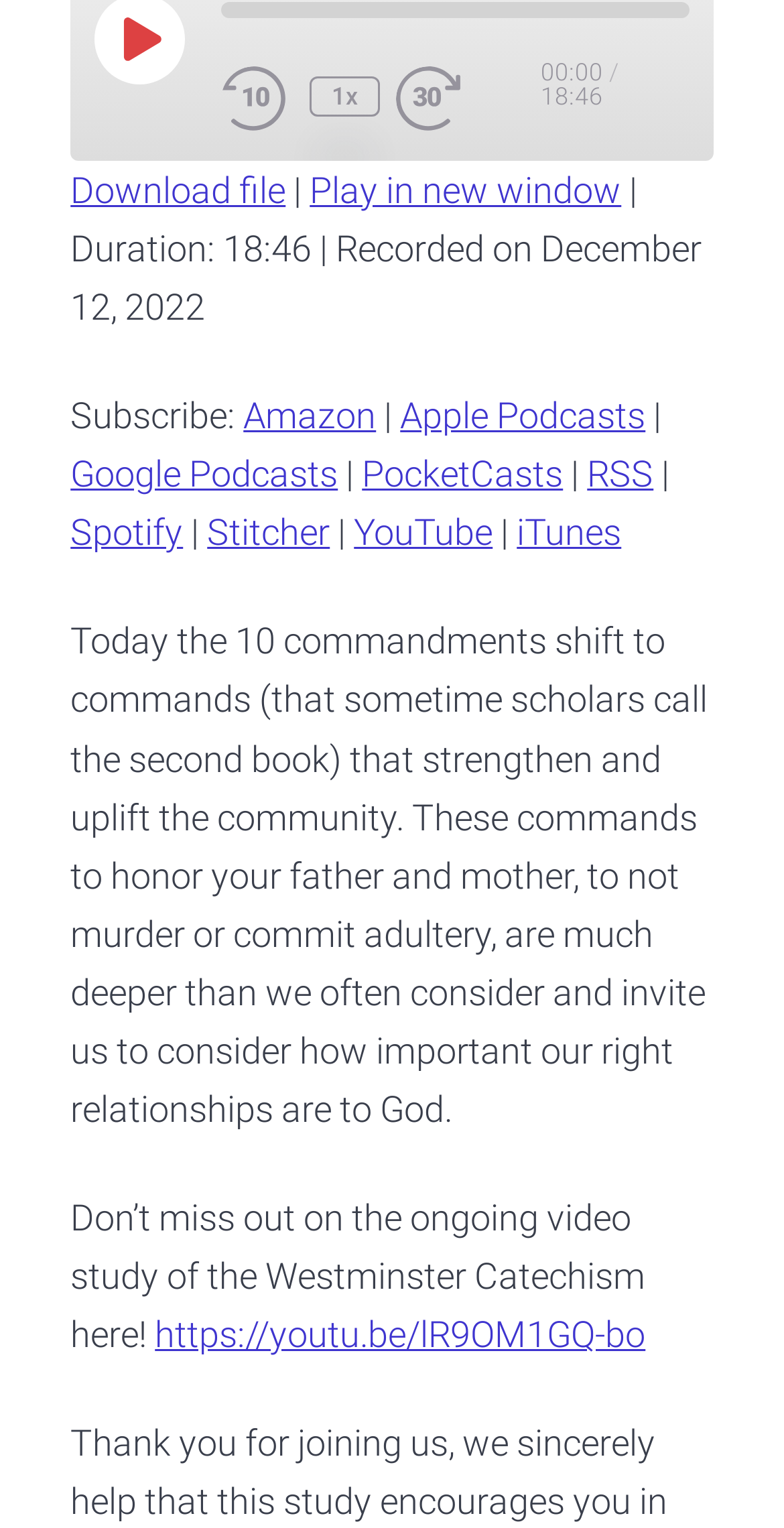Locate the UI element that matches the description Spotify in the webpage screenshot. Return the bounding box coordinates in the format (top-left x, top-left y, bottom-right x, bottom-right y), with values ranging from 0 to 1.

[0.09, 0.335, 0.234, 0.362]